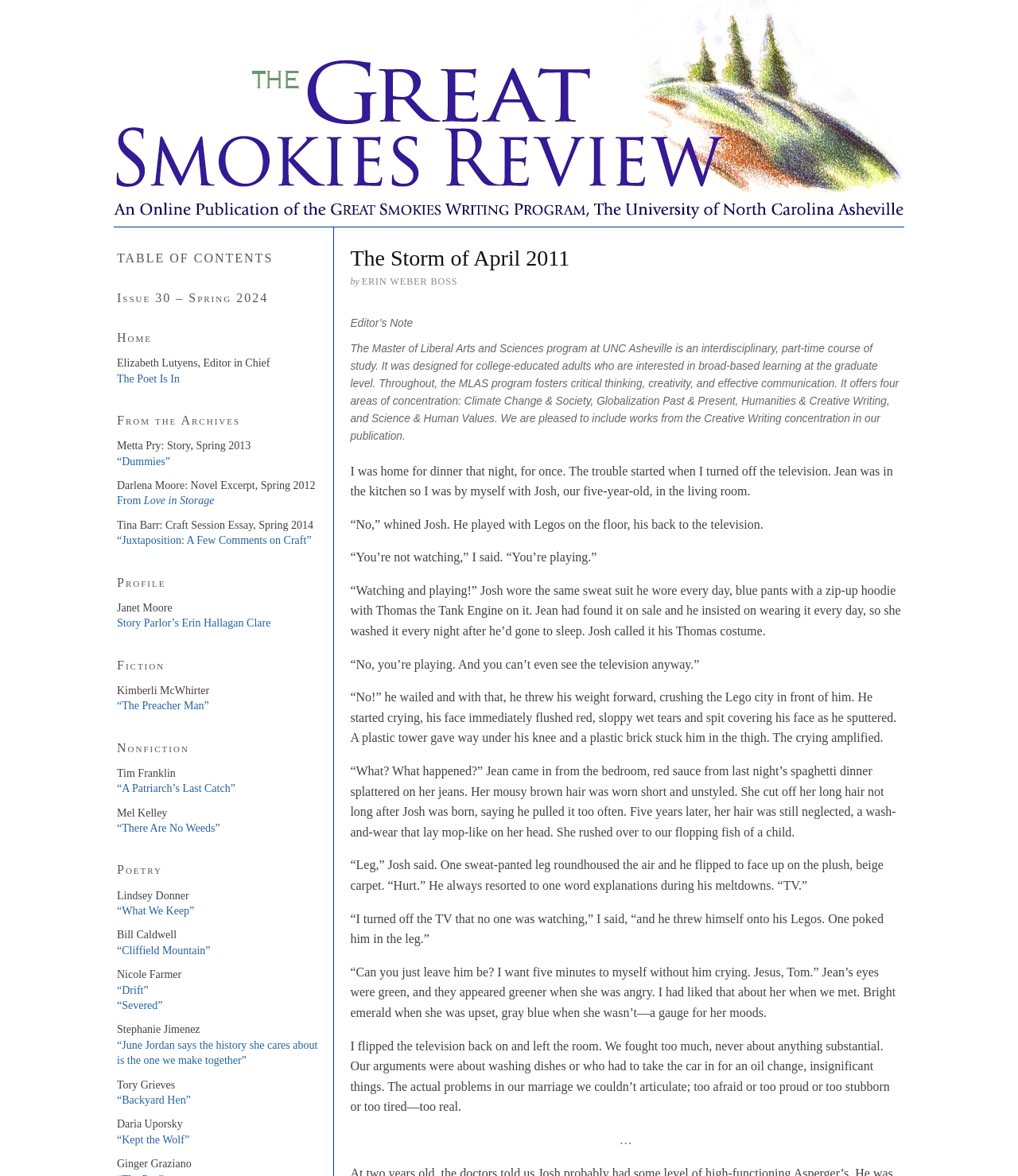What is the name of the program mentioned in the editor's note?
Refer to the image and give a detailed answer to the query.

I found the answer by looking at the static text element with the description 'The Master of Liberal Arts and Sciences program...' at coordinates [0.344, 0.27, 0.406, 0.28]. This suggests that the program mentioned is MLAS.